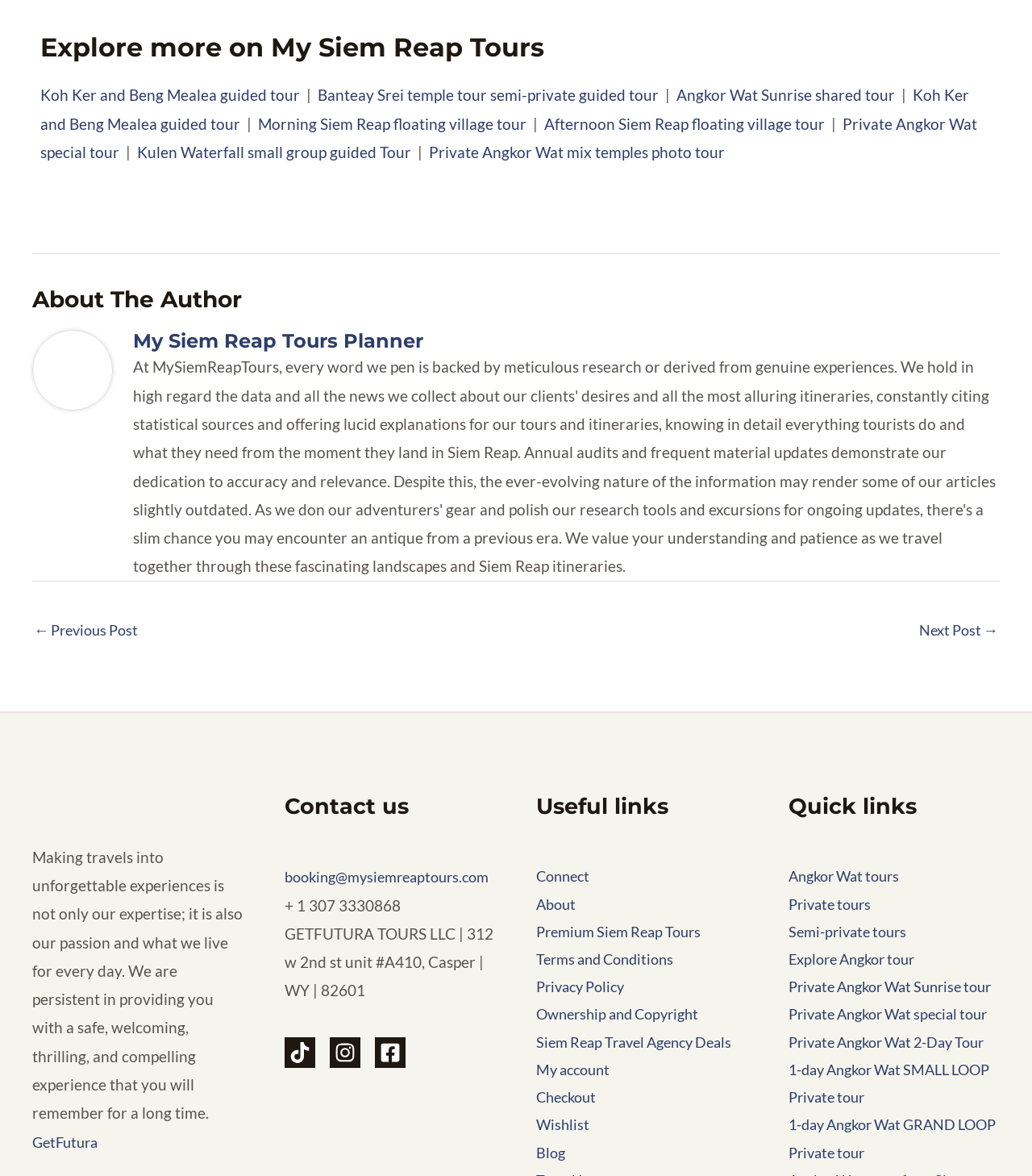Find and specify the bounding box coordinates that correspond to the clickable region for the instruction: "Contact us through email".

[0.275, 0.737, 0.476, 0.777]